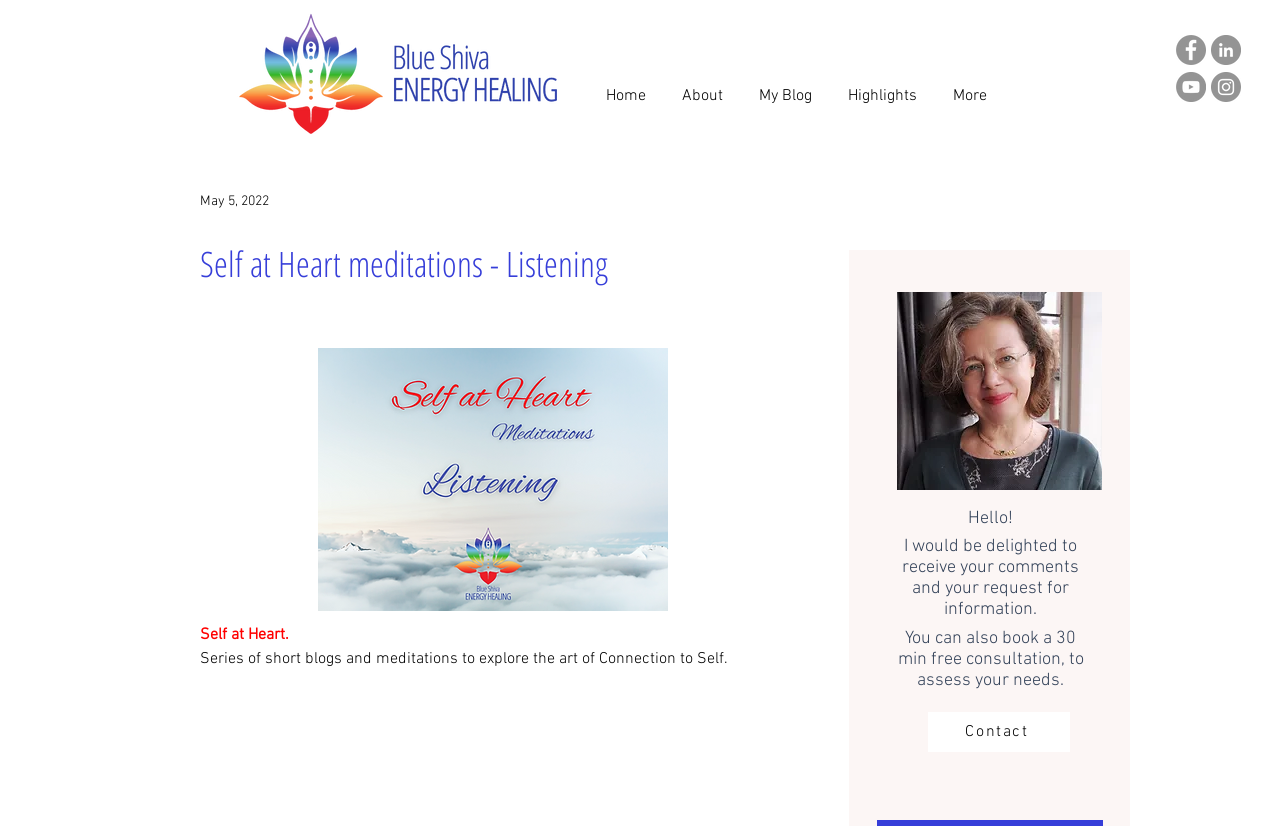Using the information in the image, give a detailed answer to the following question: How many social media links are available?

I counted the number of social media links by looking at the list of links under the 'Social Bar' section, which includes Facebook, LinkedIn, YouTube, and Instagram.